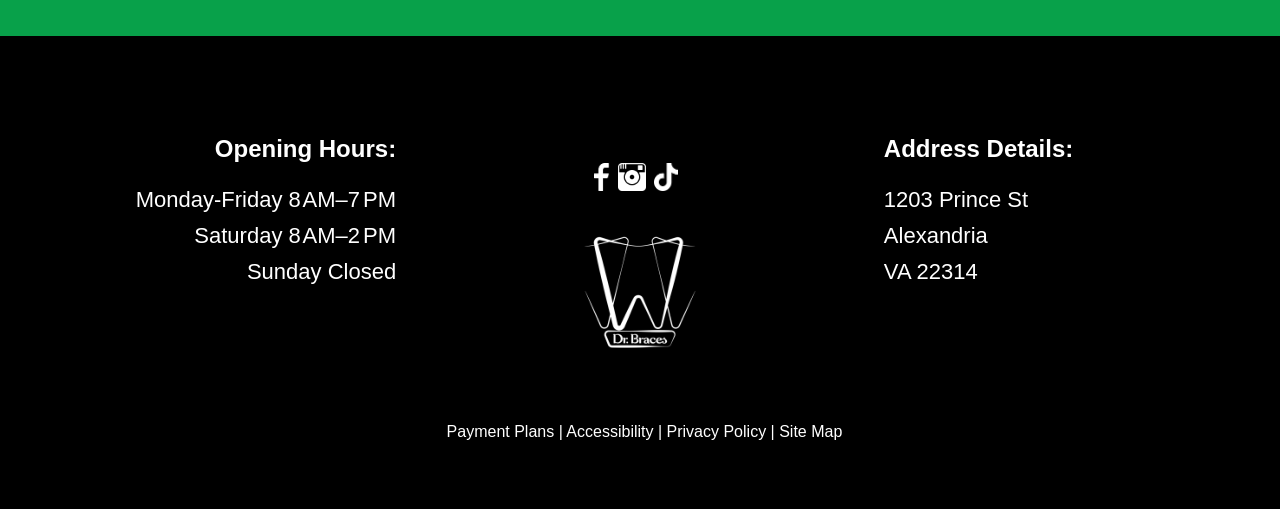Find the bounding box coordinates for the element described here: "Privacy Policy".

[0.521, 0.831, 0.599, 0.864]